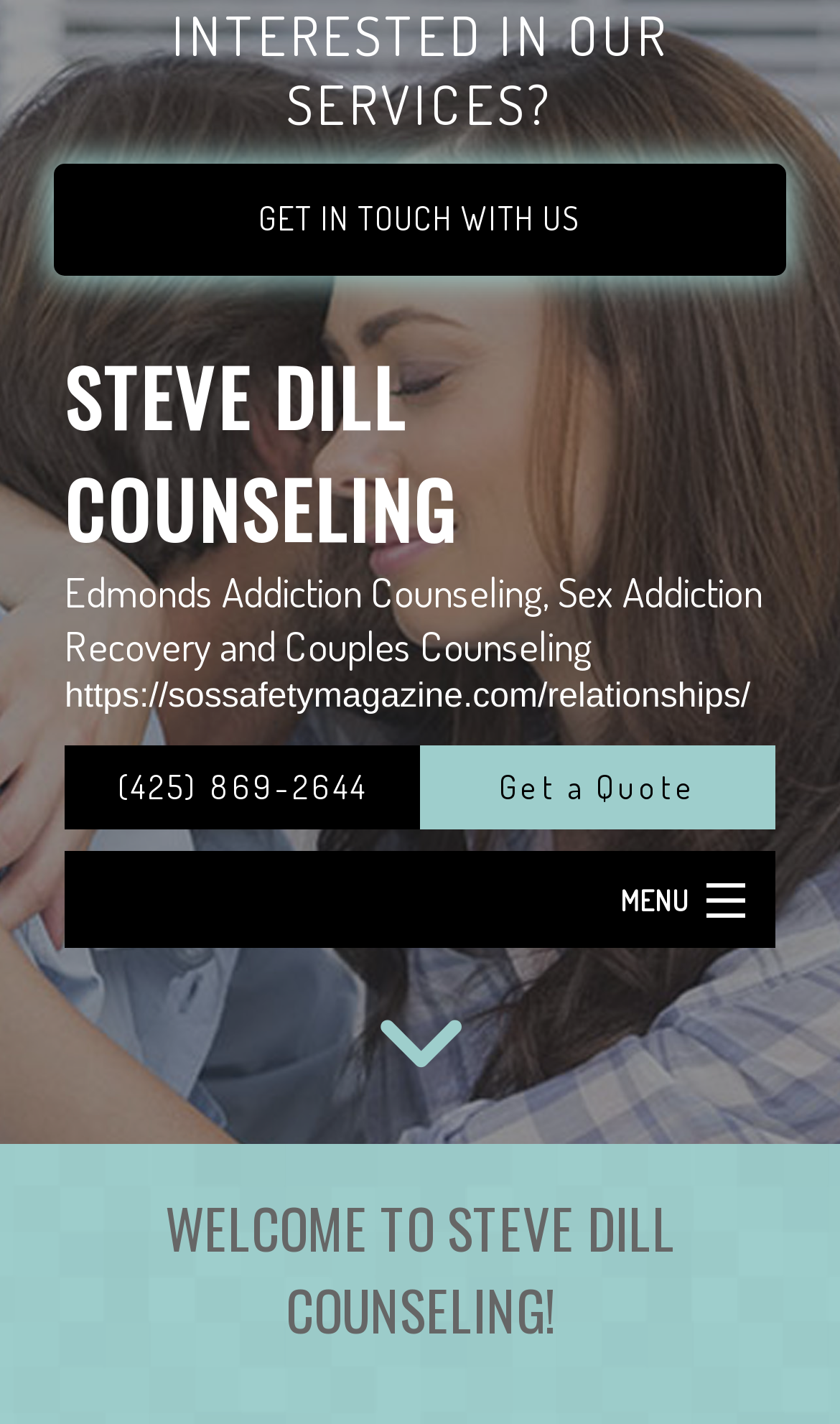Identify the bounding box coordinates of the clickable region to carry out the given instruction: "Visit Steve Dill Counseling".

[0.077, 0.239, 0.923, 0.396]